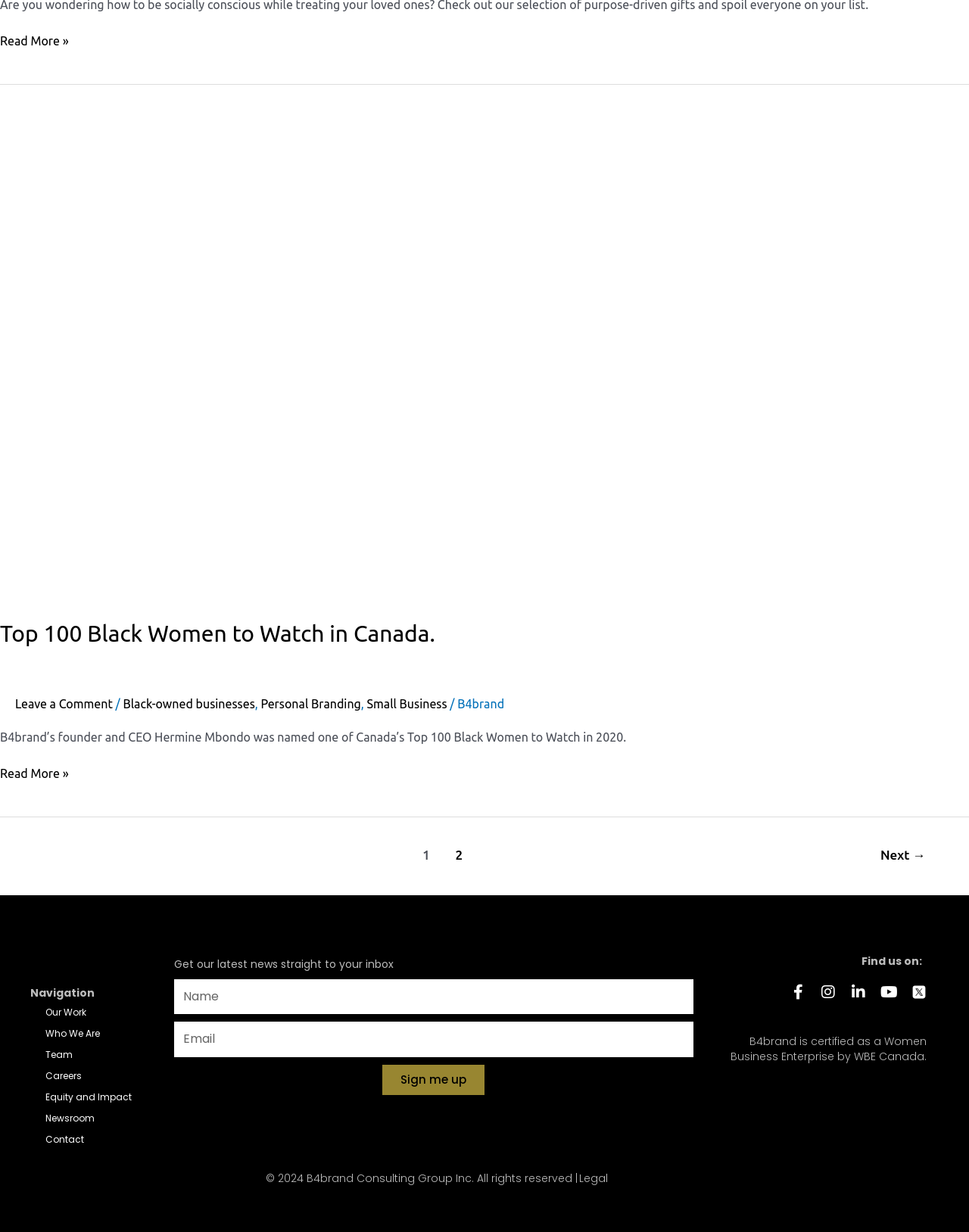Find the bounding box coordinates for the UI element that matches this description: "Team".

[0.031, 0.849, 0.172, 0.864]